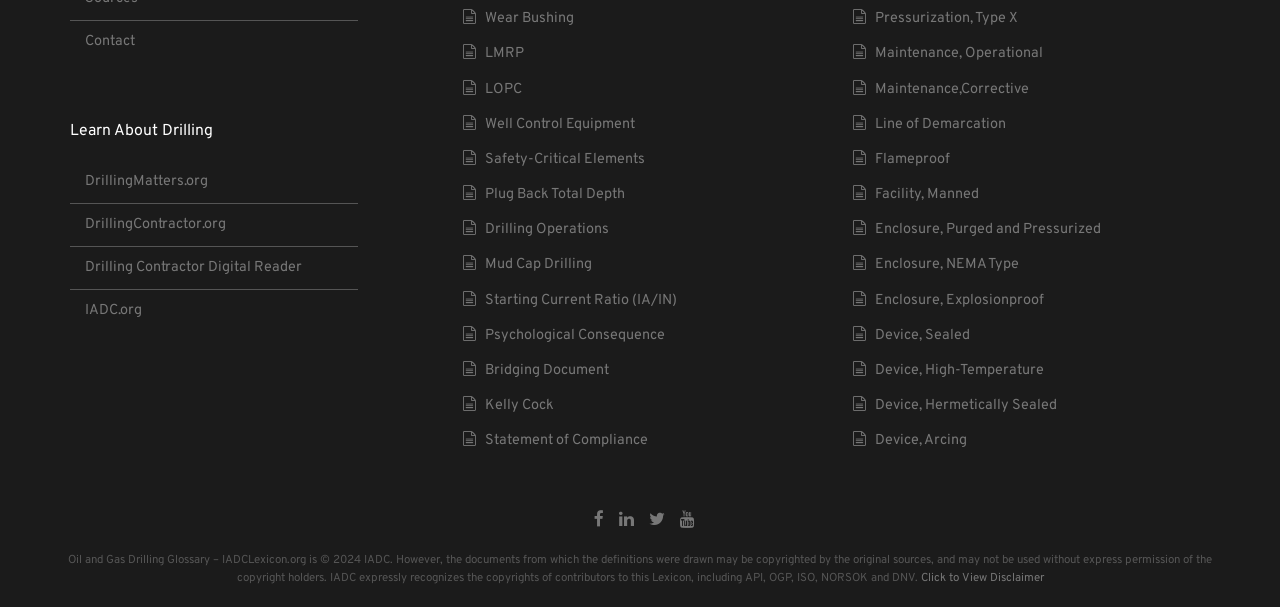Locate the bounding box coordinates of the area that needs to be clicked to fulfill the following instruction: "Learn about Well Control Equipment". The coordinates should be in the format of four float numbers between 0 and 1, namely [left, top, right, bottom].

[0.379, 0.189, 0.496, 0.22]